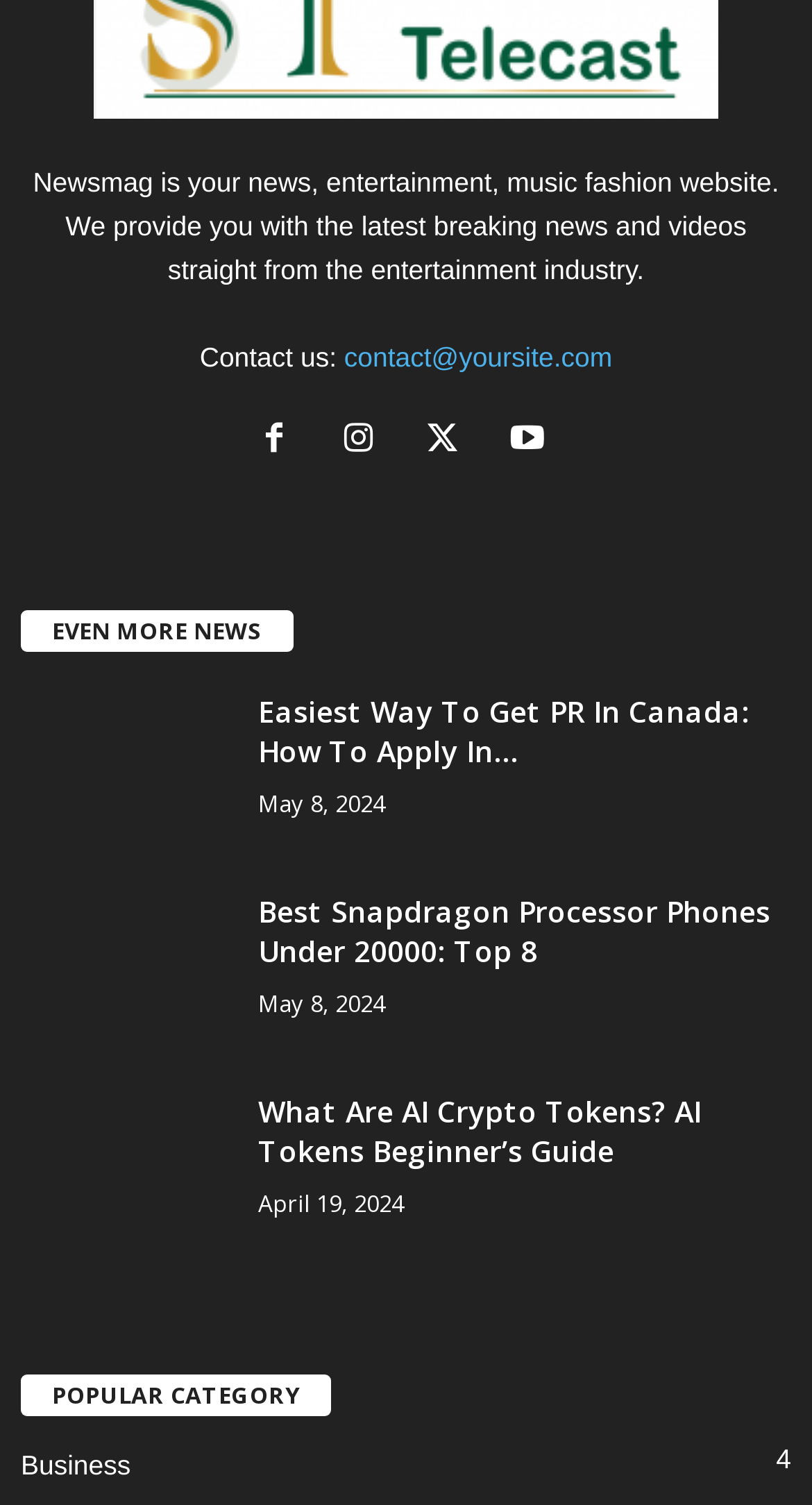Provide a short answer to the following question with just one word or phrase: How many news categories are there?

1